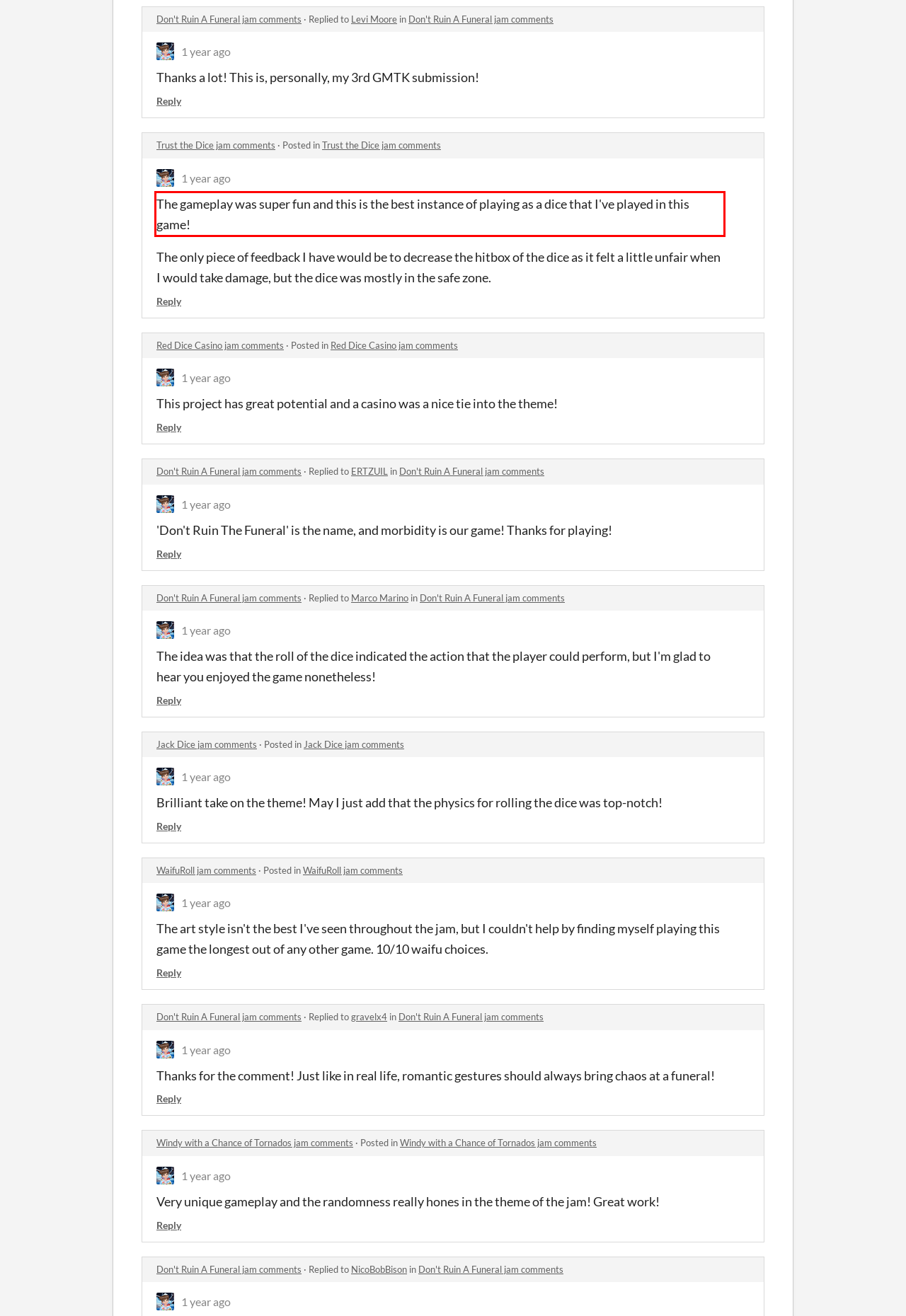You have a webpage screenshot with a red rectangle surrounding a UI element. Extract the text content from within this red bounding box.

The gameplay was super fun and this is the best instance of playing as a dice that I've played in this game!